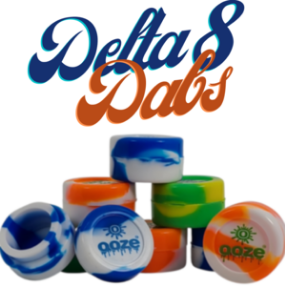What colors are the swirling patterns on some containers?
We need a detailed and meticulous answer to the question.

The image features containers with bright, swirling patterns in various colors, including blue, orange, green, and white, which adds to the playful aesthetic of the image.